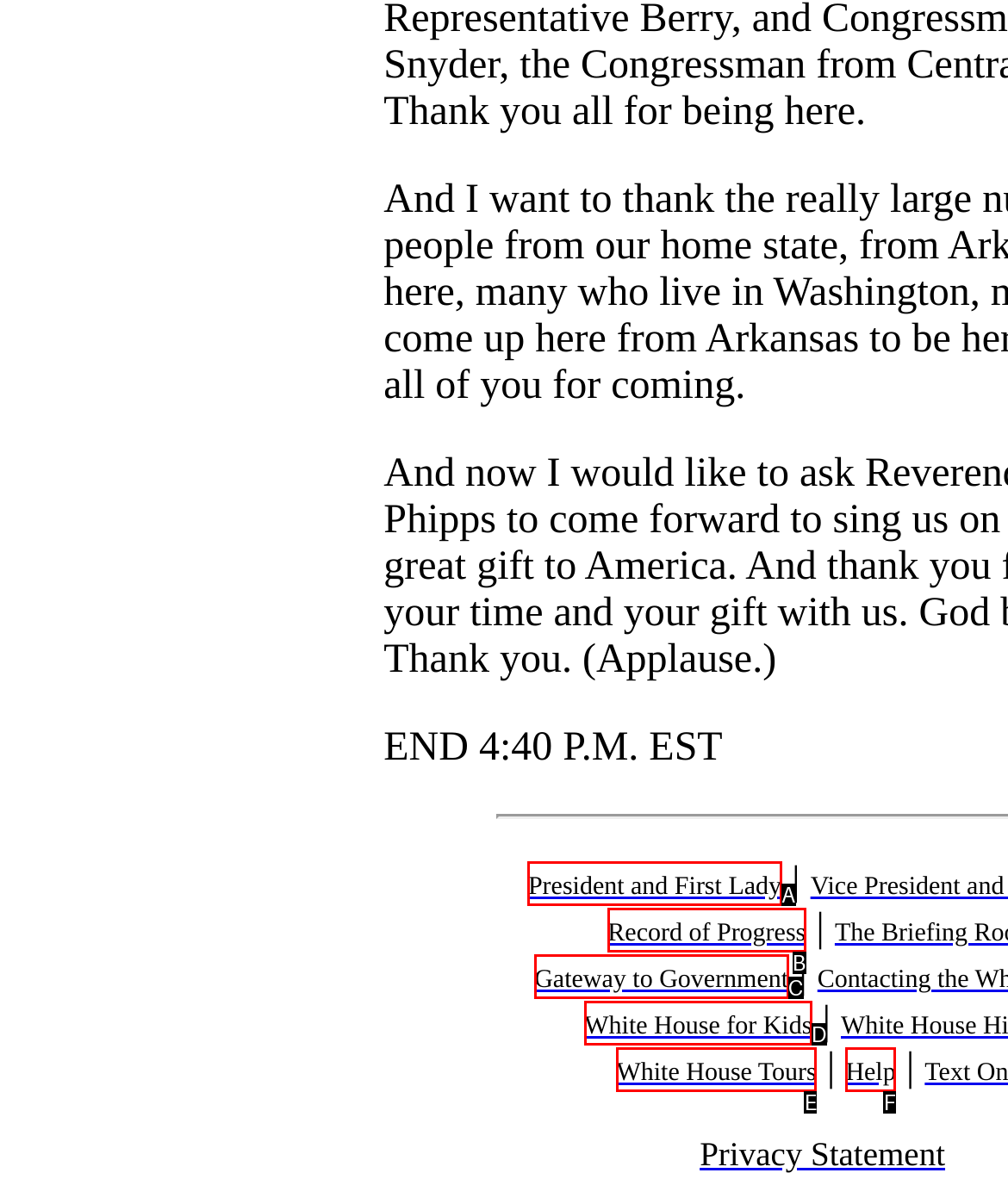Find the option that fits the given description: Help
Answer with the letter representing the correct choice directly.

F